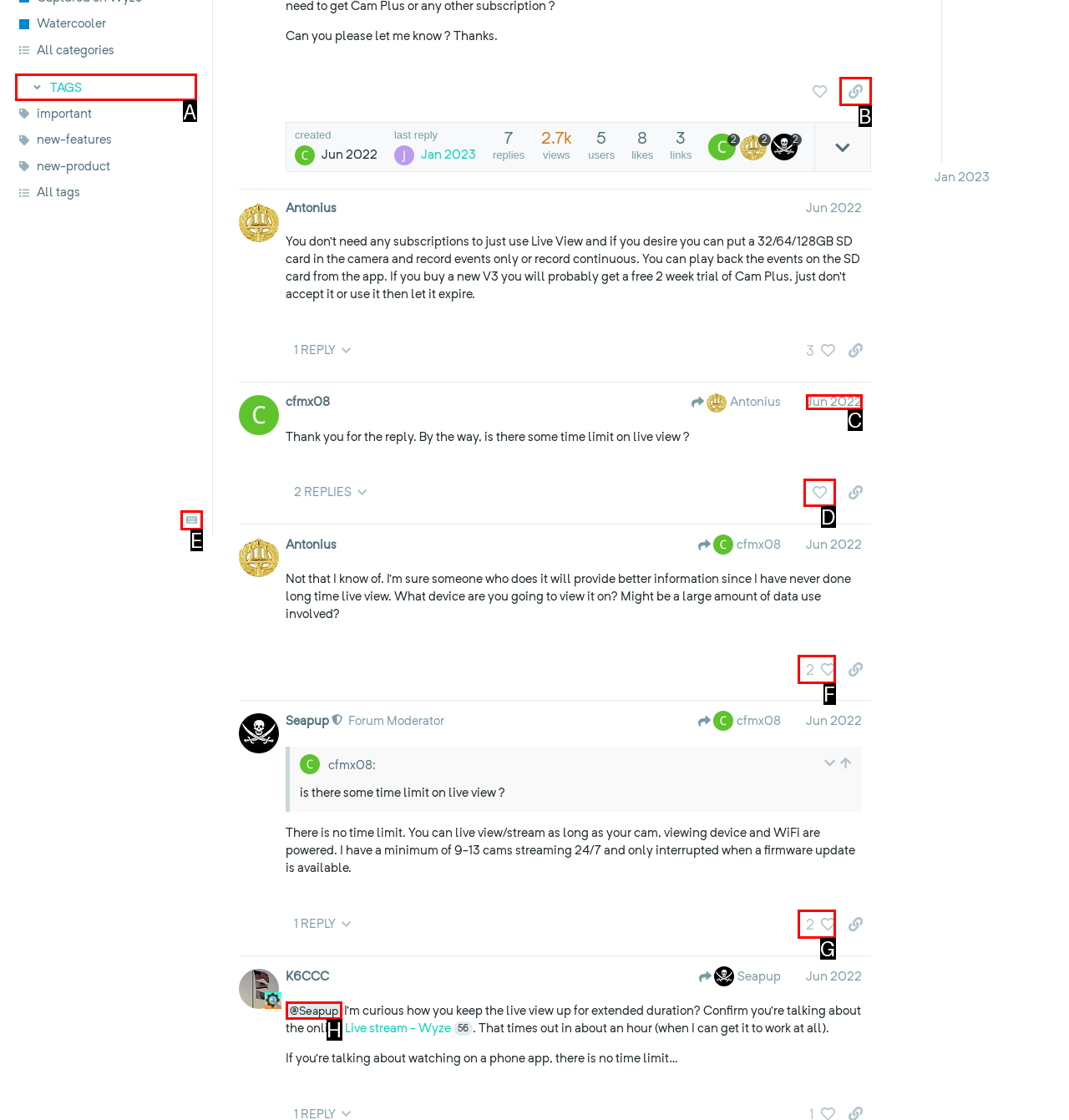Which option is described as follows: title="like this post"
Answer with the letter of the matching option directly.

D